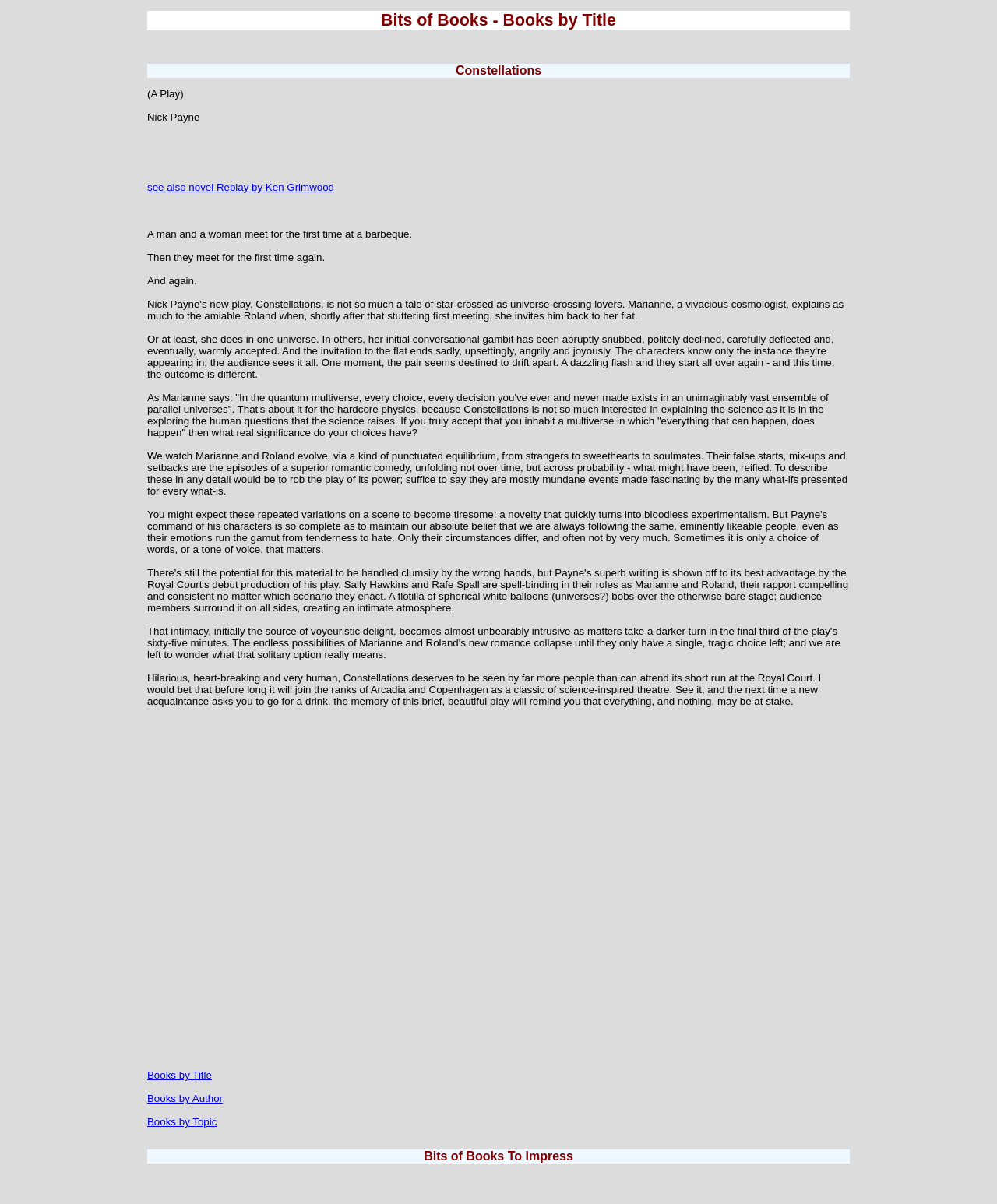Generate the text content of the main heading of the webpage.

Bits of Books - Books by Title